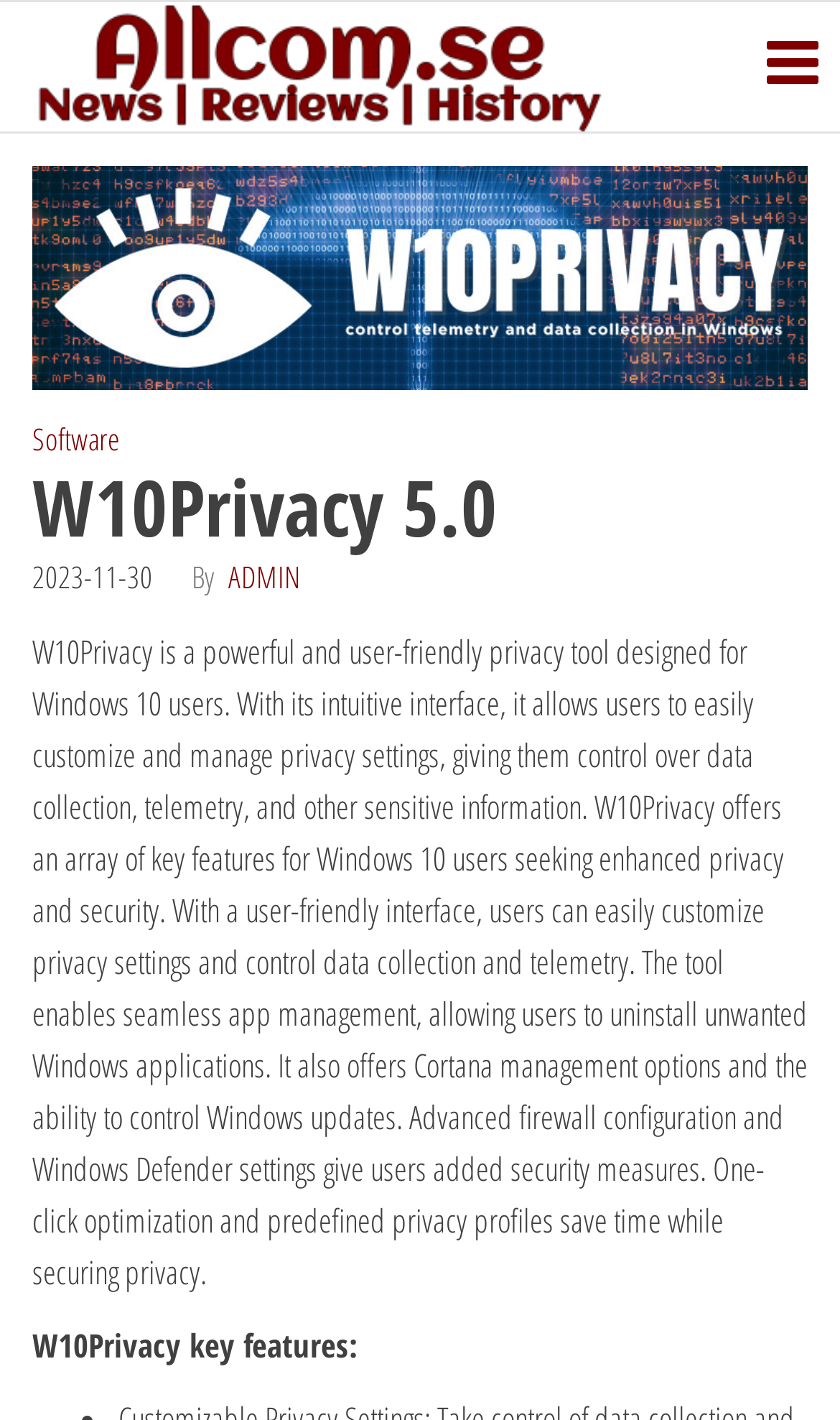Offer a meticulous description of the webpage's structure and content.

The webpage is about W10Privacy 5.0, a privacy tool for Windows 10 users. At the top left, there is a link to "allcom.se" accompanied by an image with the same name. To the right of this, there is a static text "News | Reviews | History". 

On the right side of the page, there is a link with no text, which contains a nested link to "Software". Below this, there is a heading "W10Privacy 5.0" followed by a static text showing the date "2023-11-30". Next to the date, there is a static text "By" and a link to "ADMIN". 

The main content of the page is a descriptive text about W10Privacy, which explains its features and benefits. This text is positioned below the heading and date information. It describes W10Privacy as a powerful and user-friendly tool that allows users to customize and manage privacy settings, giving them control over data collection, telemetry, and other sensitive information. 

Further down, there is a static text "W10Privacy key features:", which is likely a title or introduction to a list of features, although the list itself is not provided in the accessibility tree.